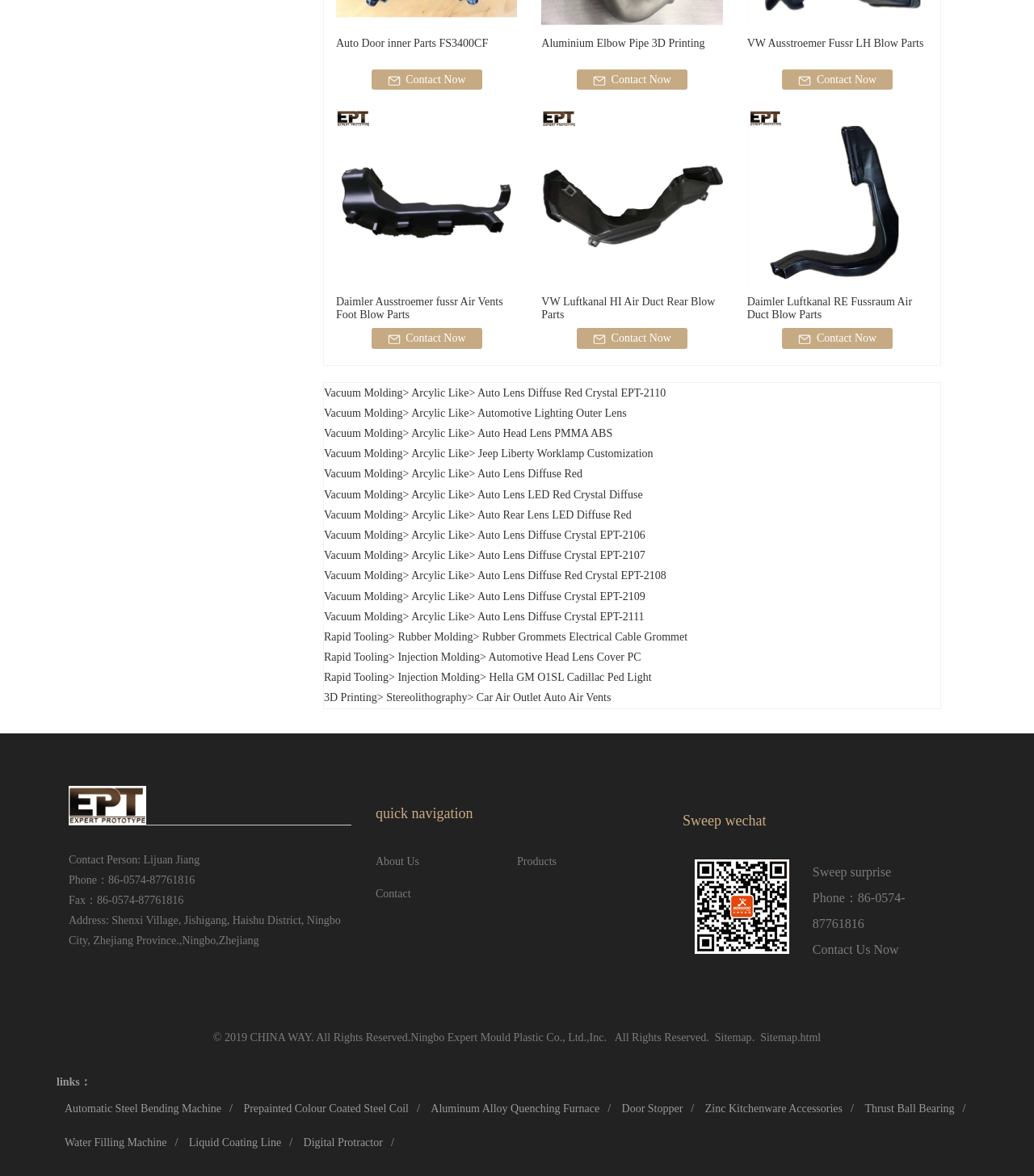Please specify the bounding box coordinates of the clickable section necessary to execute the following command: "Explore Daimler Ausstroemer fussr Air Vents Foot Blow Parts".

[0.325, 0.09, 0.5, 0.248]